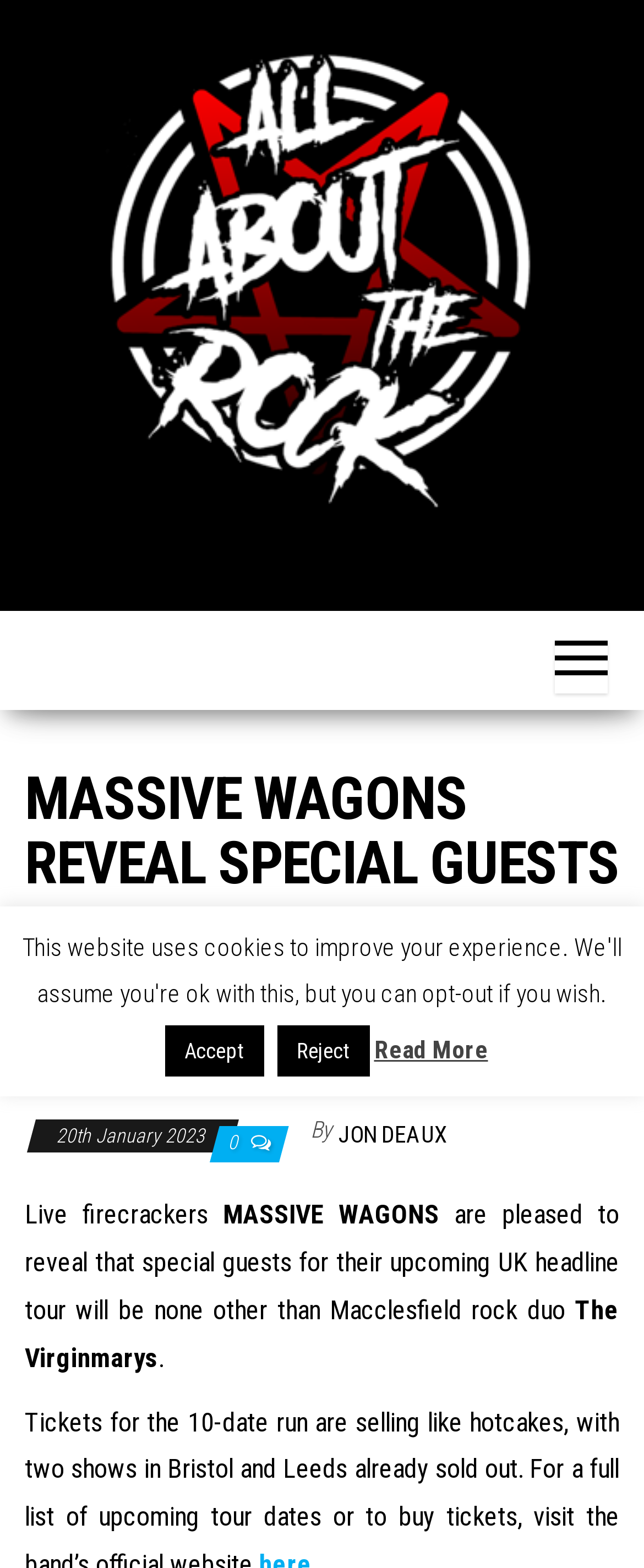Give a concise answer of one word or phrase to the question: 
What is the date of the article?

20th January 2023